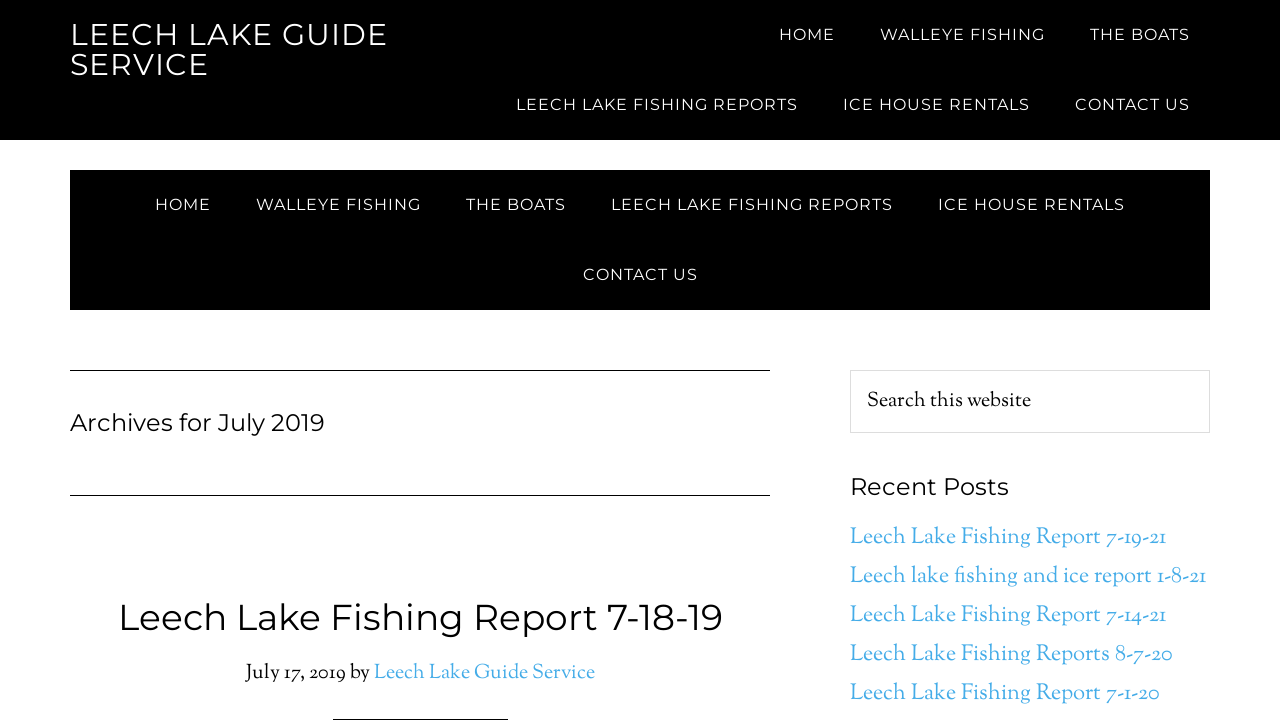Please give a concise answer to this question using a single word or phrase: 
What is the purpose of the search box?

To search the website